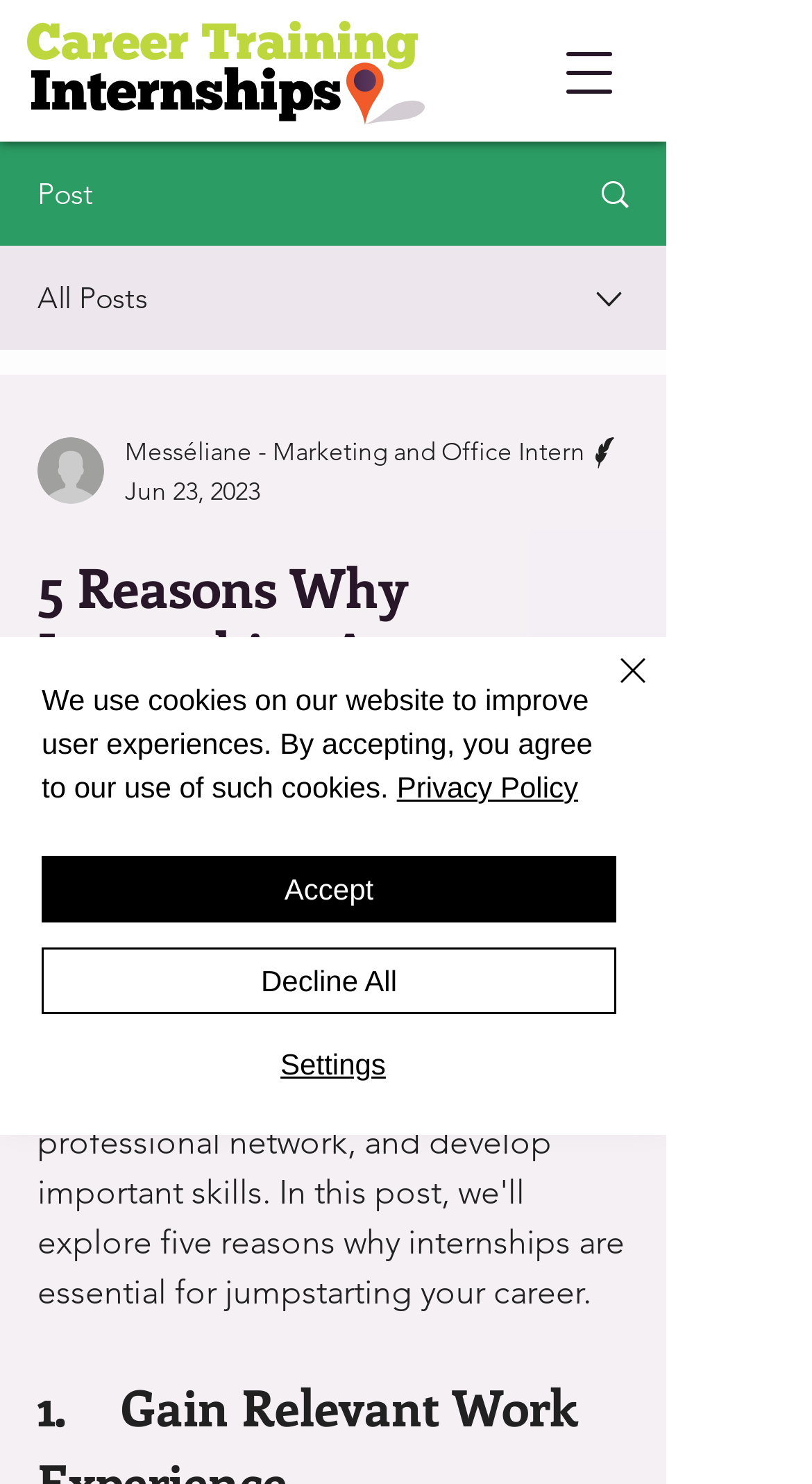Find the bounding box coordinates of the clickable area that will achieve the following instruction: "View all posts".

[0.046, 0.188, 0.182, 0.213]